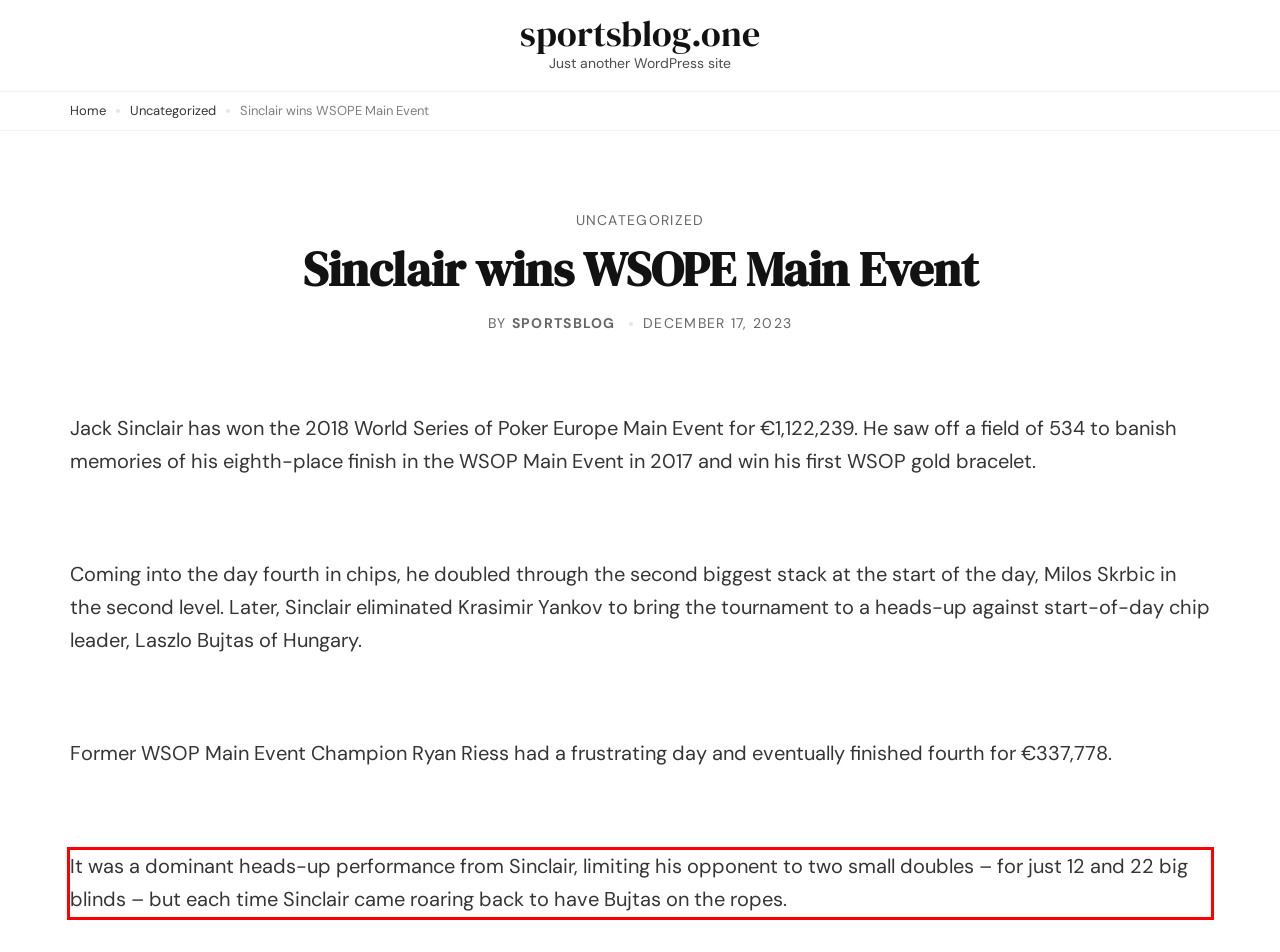Examine the screenshot of the webpage, locate the red bounding box, and perform OCR to extract the text contained within it.

It was a dominant heads-up performance from Sinclair, limiting his opponent to two small doubles – for just 12 and 22 big blinds – but each time Sinclair came roaring back to have Bujtas on the ropes.